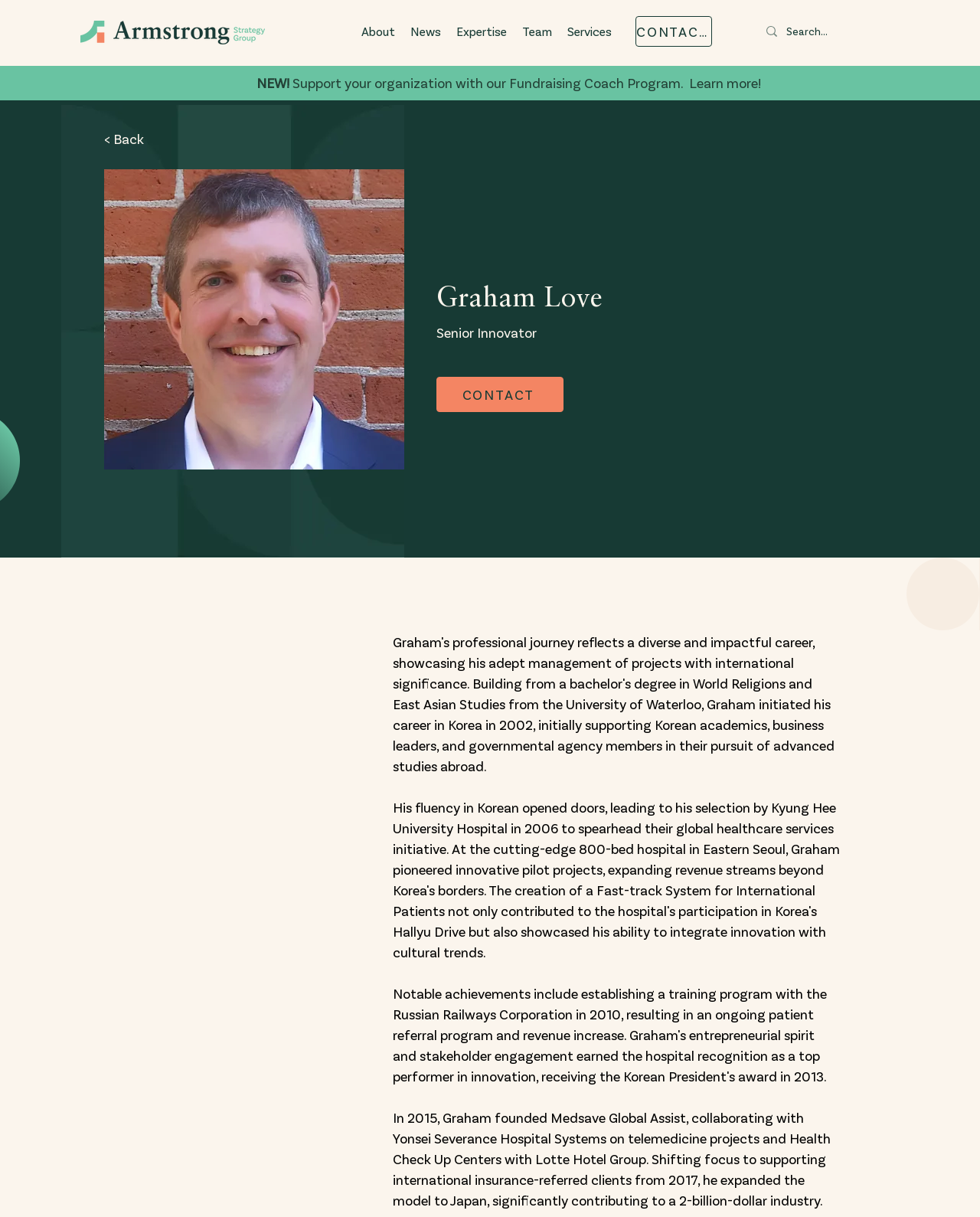Generate a thorough description of the webpage.

The webpage is about Graham Love, a Senior Innovator, and his affiliation with Armstrong Strategy Group. At the top left corner, there is a logo of Armstrong Strategy Group. Below the logo, there is a navigation menu with links to "About", "News", "Expertise", "Team", and "Services". To the right of the navigation menu, there is a "Contact" link.

On the right side of the page, there is a search bar with a magnifying glass icon. Below the search bar, there is a promotional link to a "Fundraising Coach Program" with a "Learn more" option.

The main content of the page is focused on Graham Love, with a large photo of him on the left side. Above the photo, there is a link to go back to a previous page. To the right of the photo, there is a heading with Graham's name, followed by his title "Senior Innovator". Below the title, there is a "Contact" link.

The main text on the page describes Graham's professional background, including his founding of Medsave Global Assist in 2015 and his work with international insurance-referred clients from 2017.